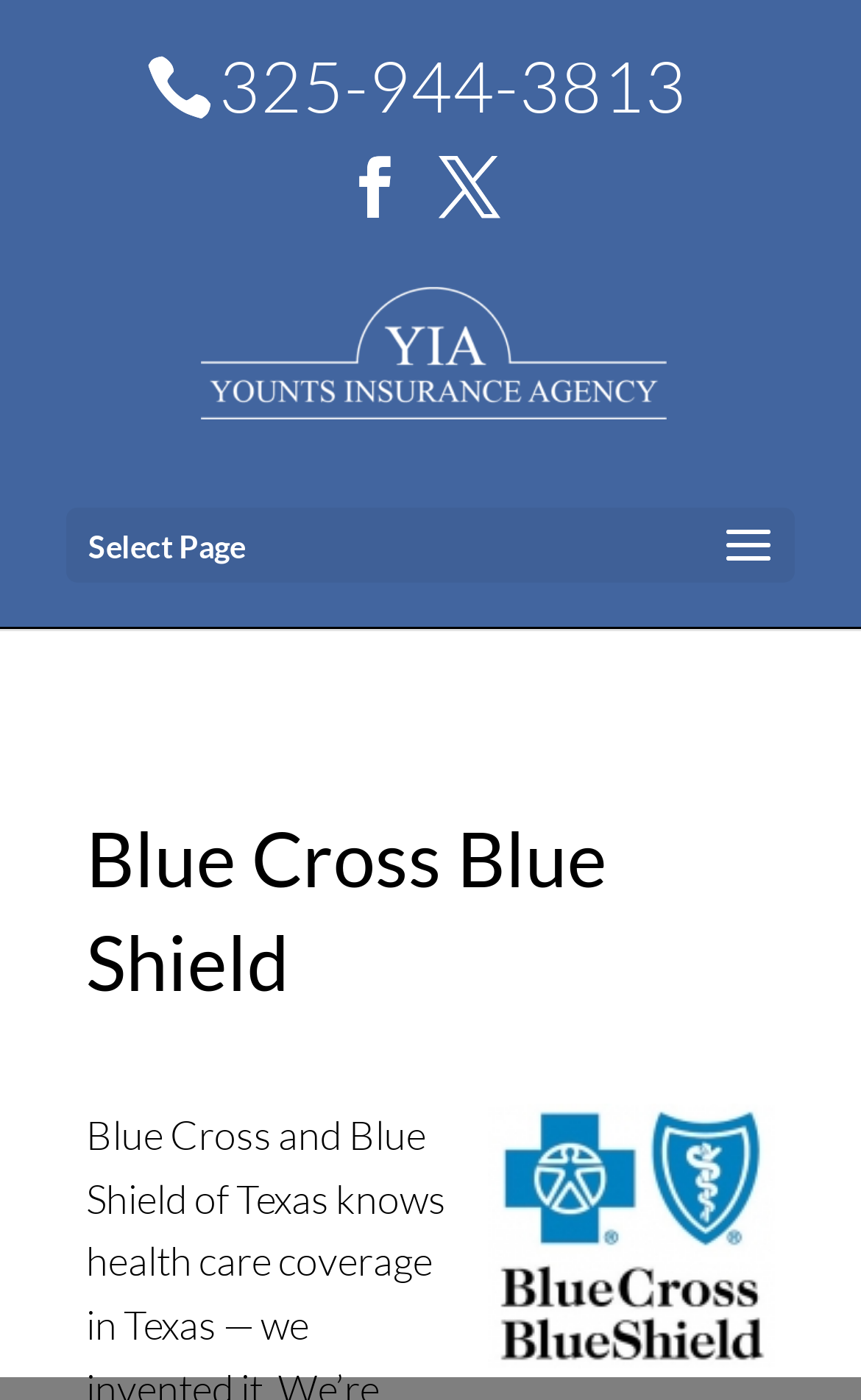What is the purpose of the webpage?
Based on the image content, provide your answer in one word or a short phrase.

Health care coverage